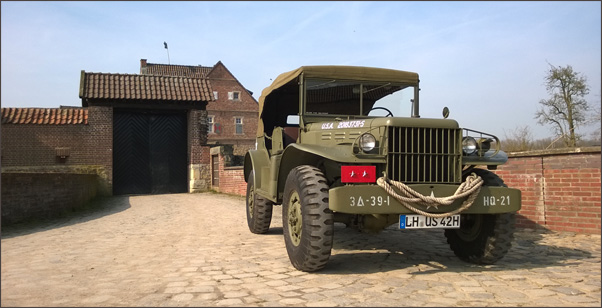What type of path surrounds the jeep?
Please answer the question with a single word or phrase, referencing the image.

Cobblestone path